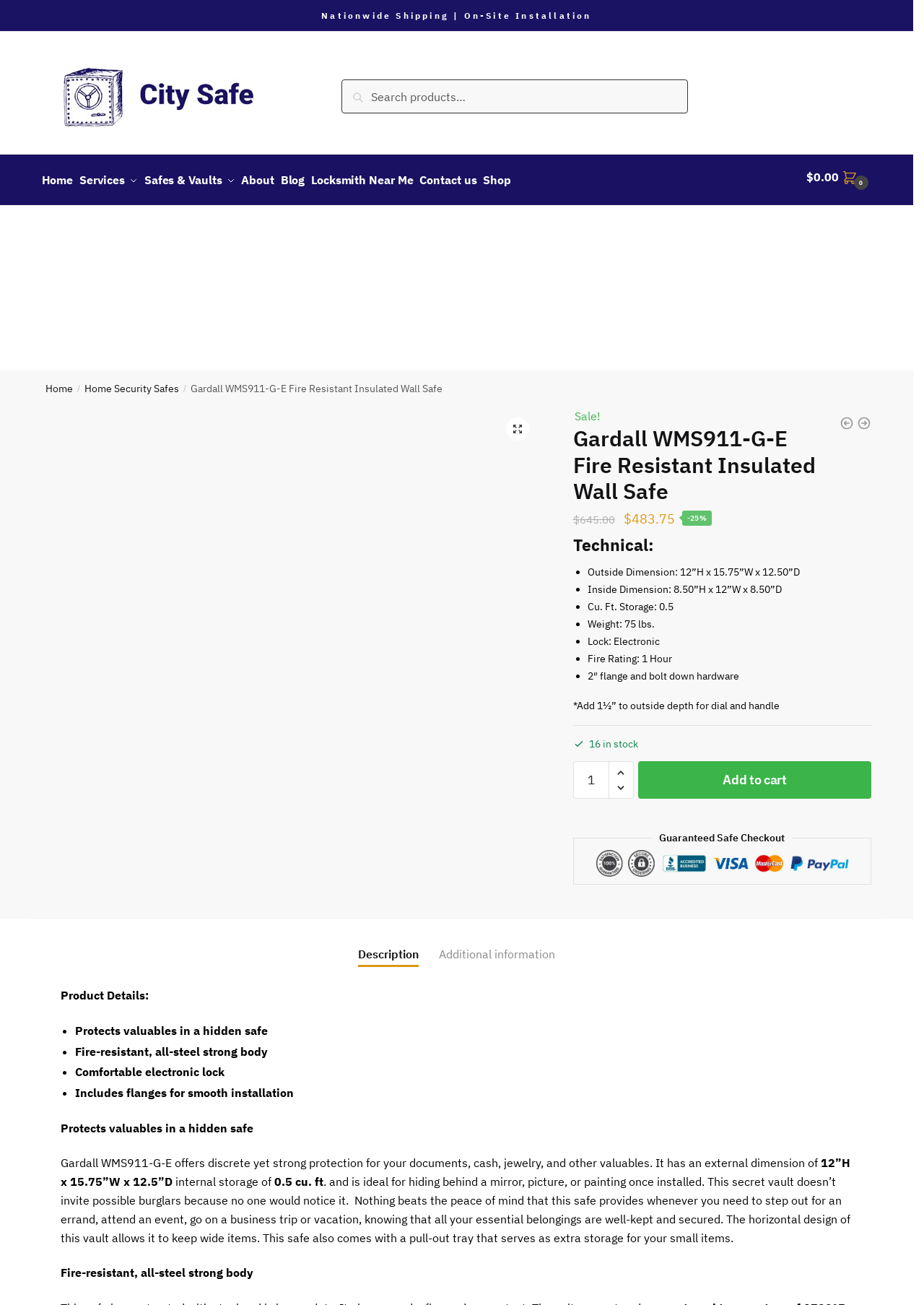What type of lock does the safe have?
Use the image to give a comprehensive and detailed response to the question.

The type of lock can be found in the technical specifications section, which lists the lock as 'Electronic'.